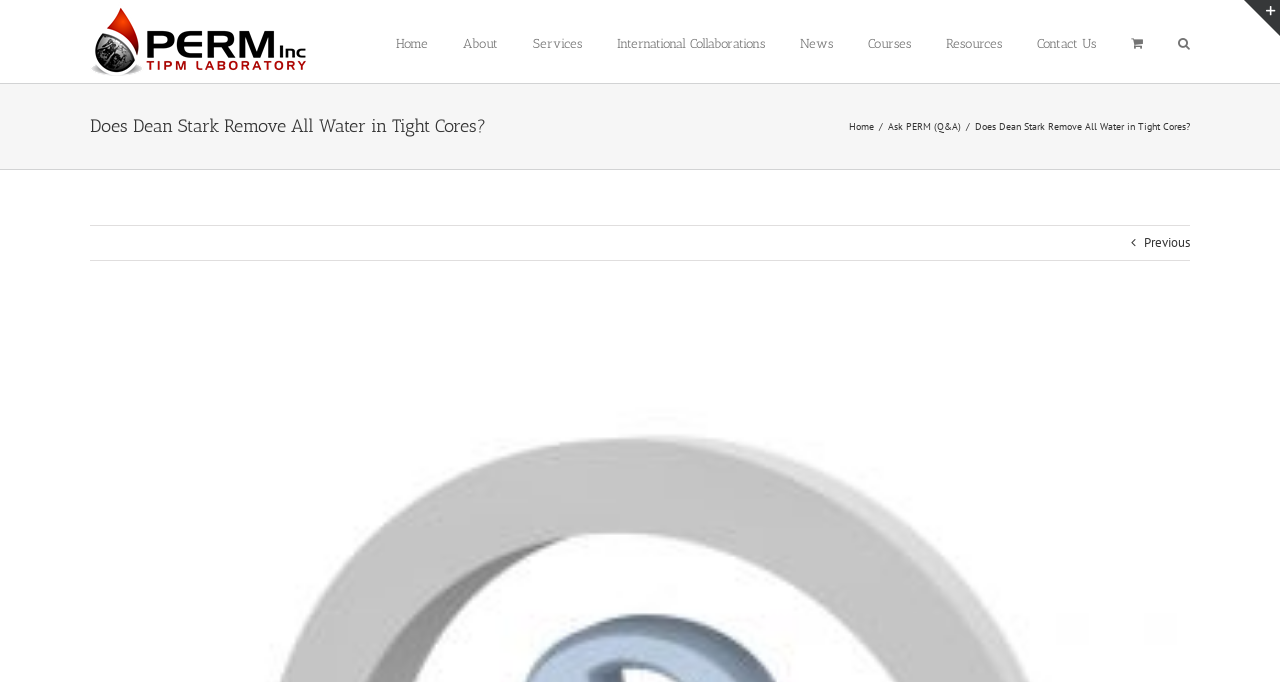Please identify the bounding box coordinates of the area that needs to be clicked to fulfill the following instruction: "Click the PERM Inc. Logo."

[0.07, 0.001, 0.241, 0.111]